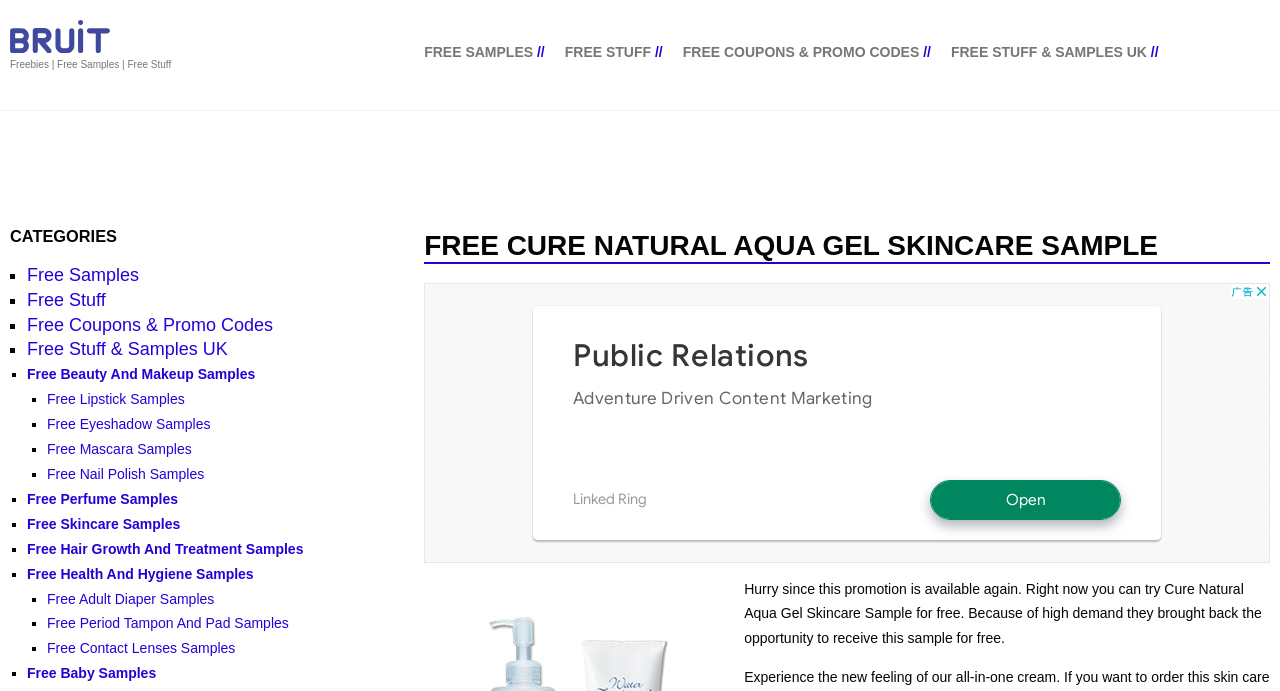What type of samples are available on this website?
Refer to the image and give a detailed answer to the query.

The question can be answered by looking at the list of links under the 'CATEGORIES' heading, which includes 'Free Beauty And Makeup Samples', 'Free Health And Hygiene Samples', 'Free Baby Samples', and more.